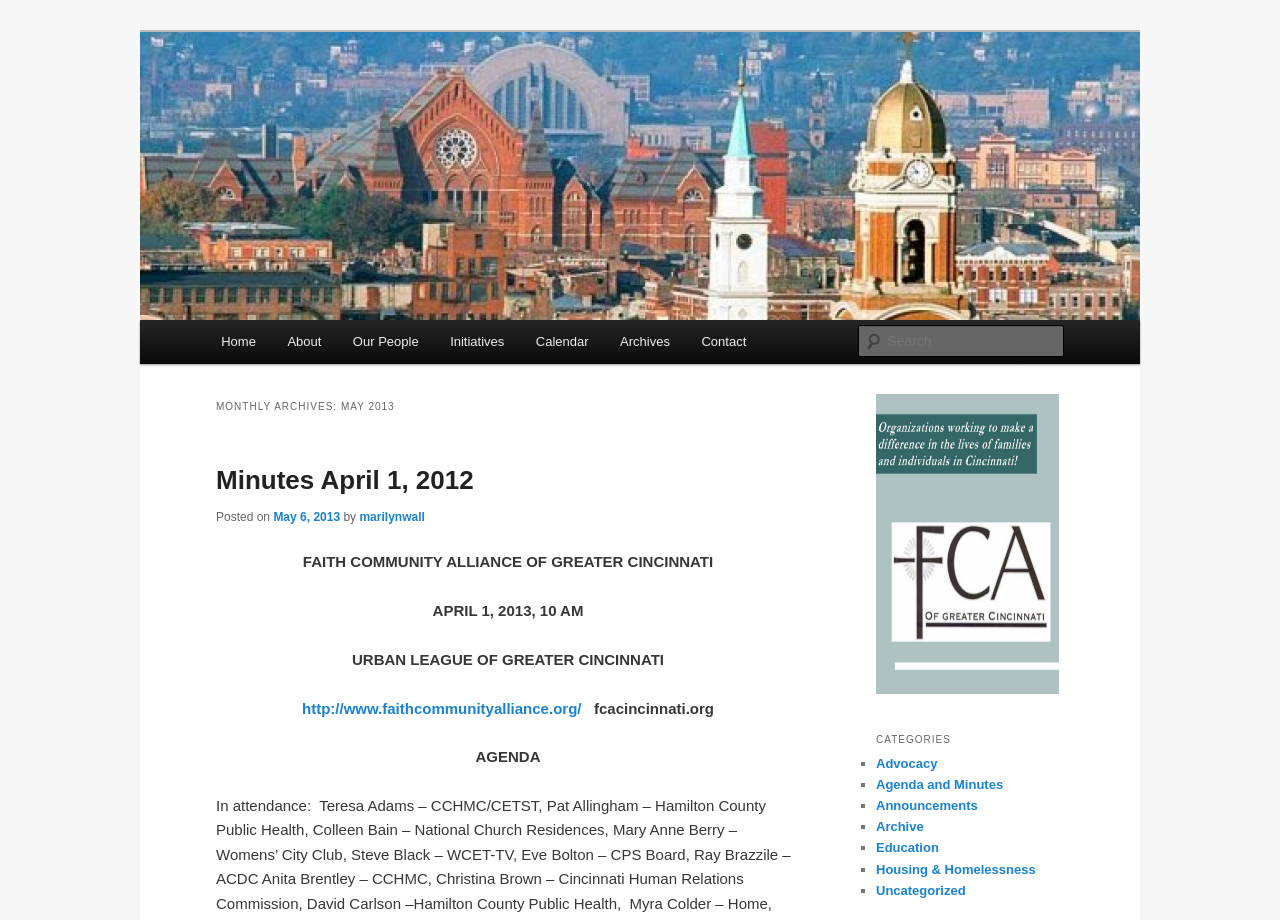How many categories are listed?
Provide a concise answer using a single word or phrase based on the image.

8